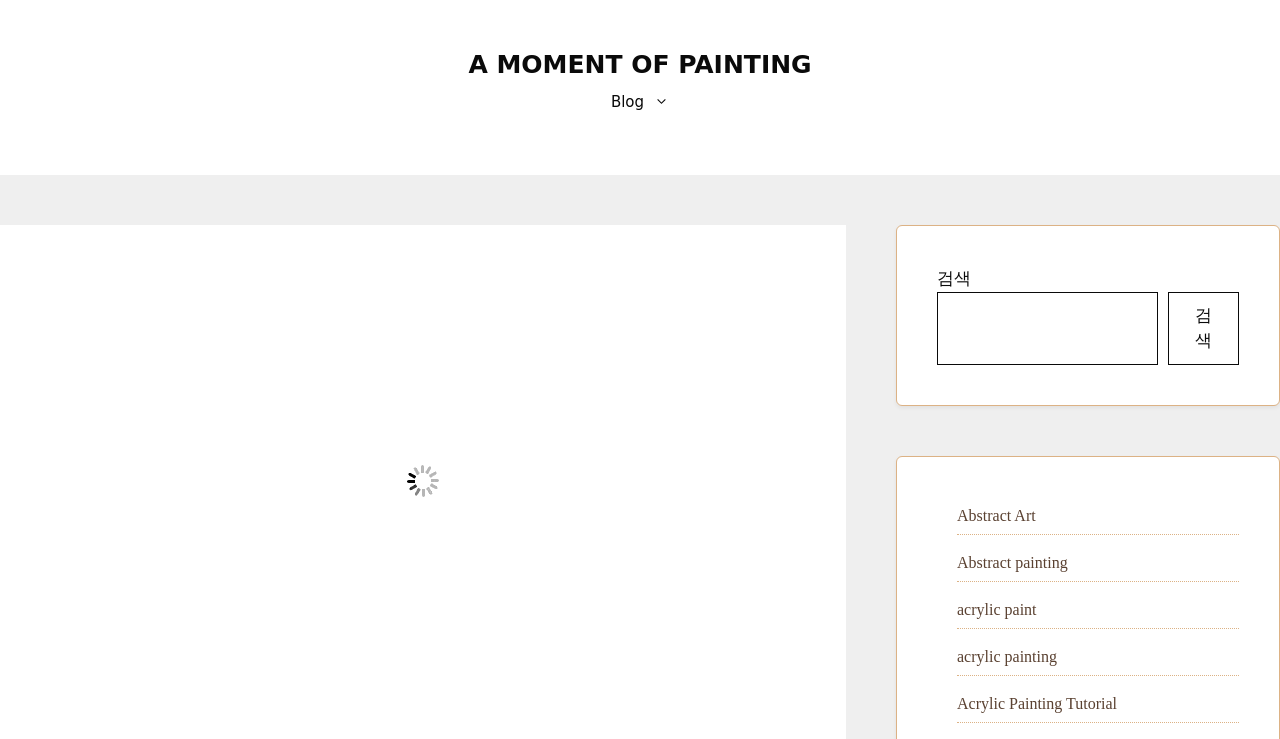Find the bounding box coordinates of the clickable area that will achieve the following instruction: "Read the comprehensive guide".

[0.13, 0.304, 0.53, 0.997]